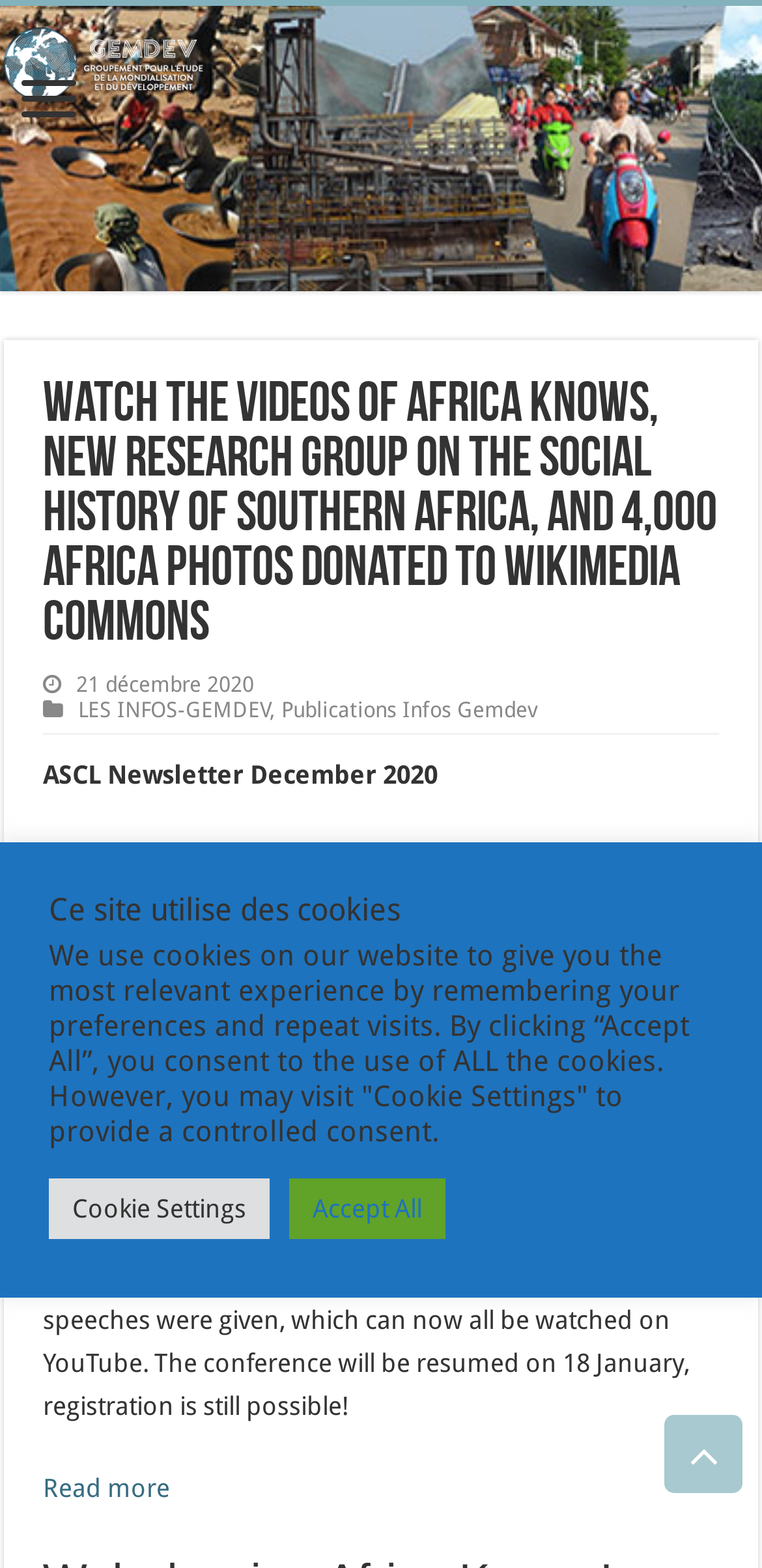What is the name of the university mentioned?
Ensure your answer is thorough and detailed.

The name of the university can be found in the text 'Carel Stolker (Rector Magnificus of Leiden University)'.